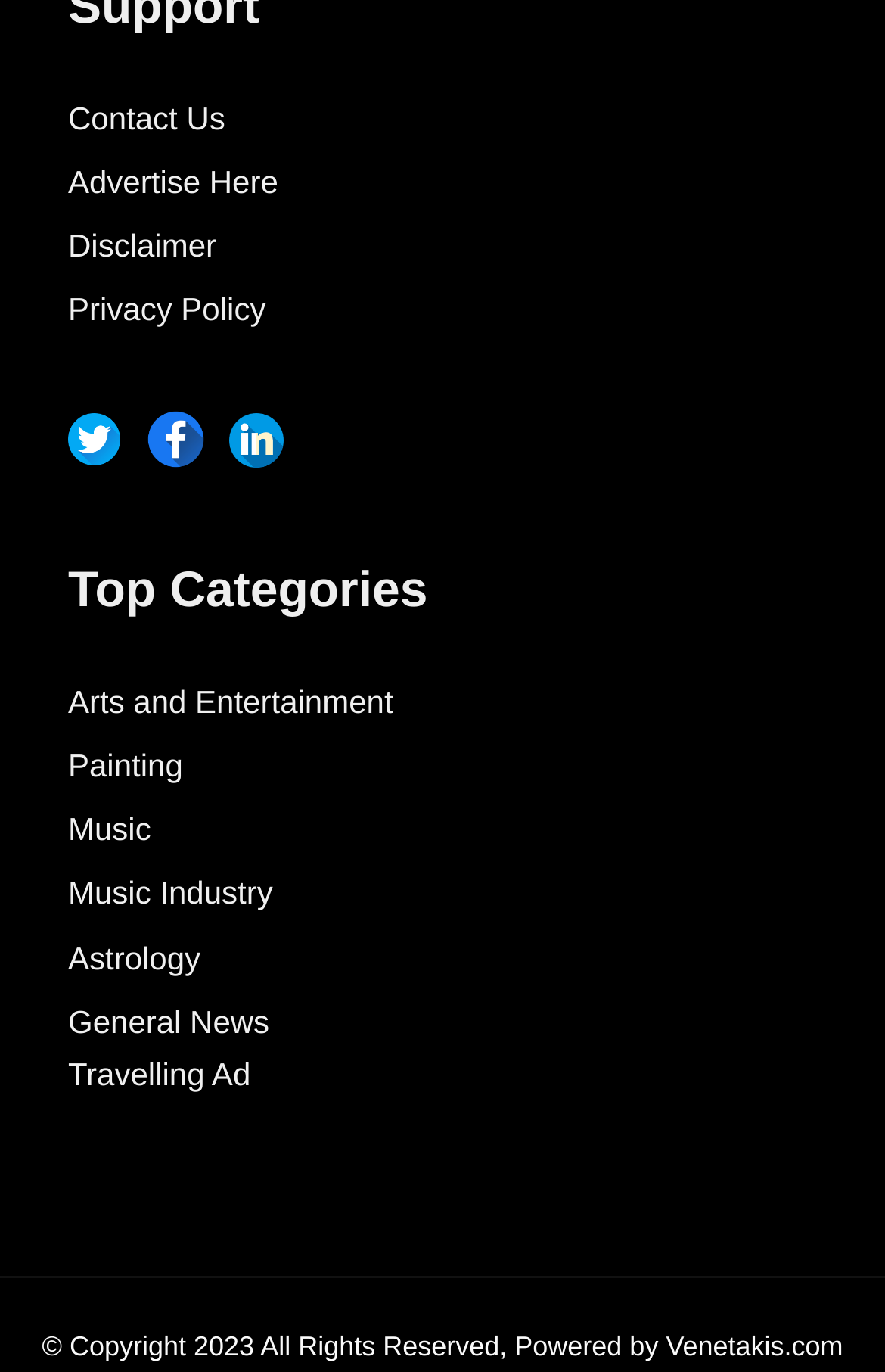Identify the bounding box of the UI element that matches this description: "Arts and Entertainment".

[0.077, 0.498, 0.444, 0.524]